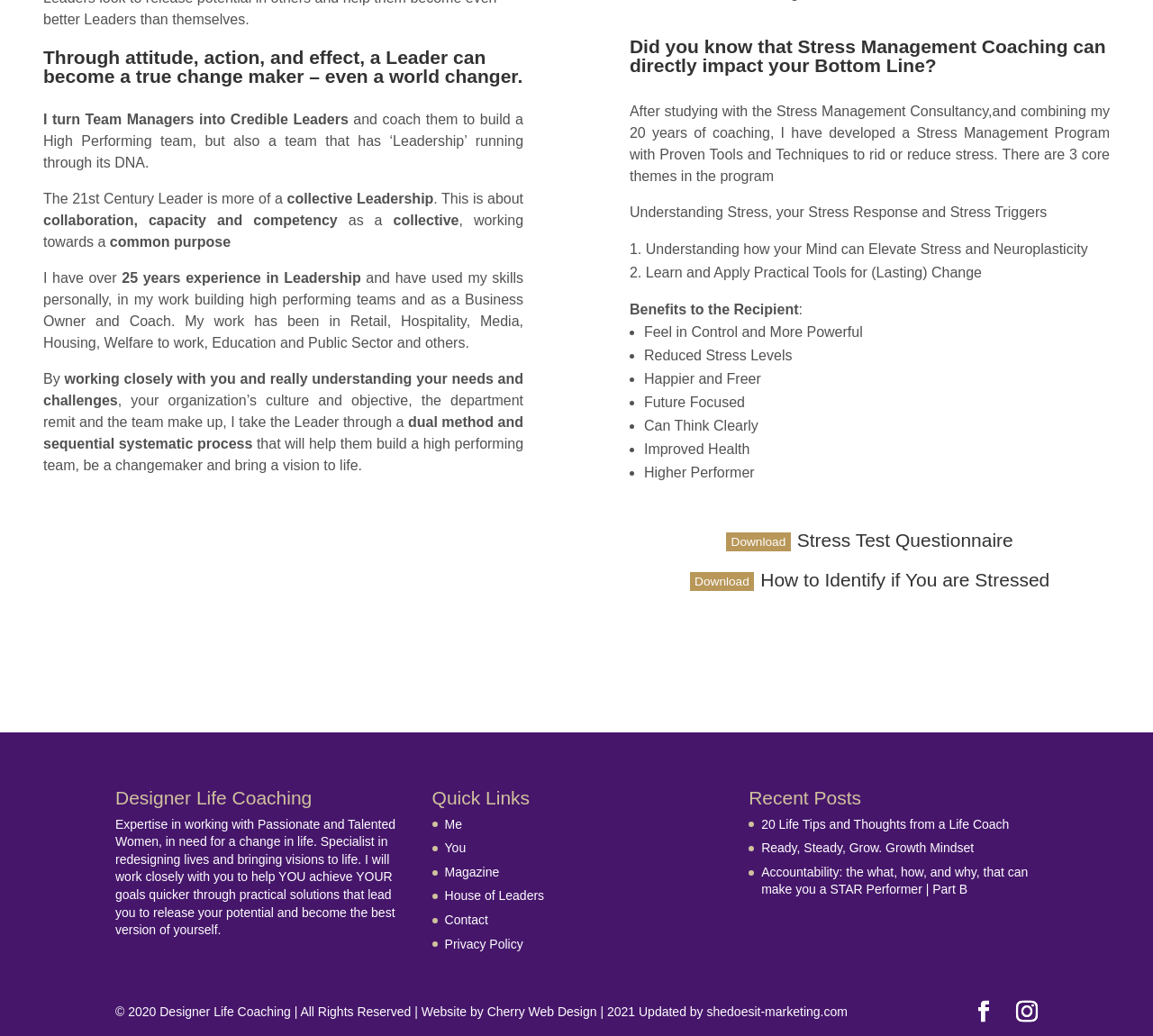Find the bounding box coordinates for the area you need to click to carry out the instruction: "Visit the Designer Life Coaching page". The coordinates should be four float numbers between 0 and 1, indicated as [left, top, right, bottom].

[0.1, 0.761, 0.351, 0.788]